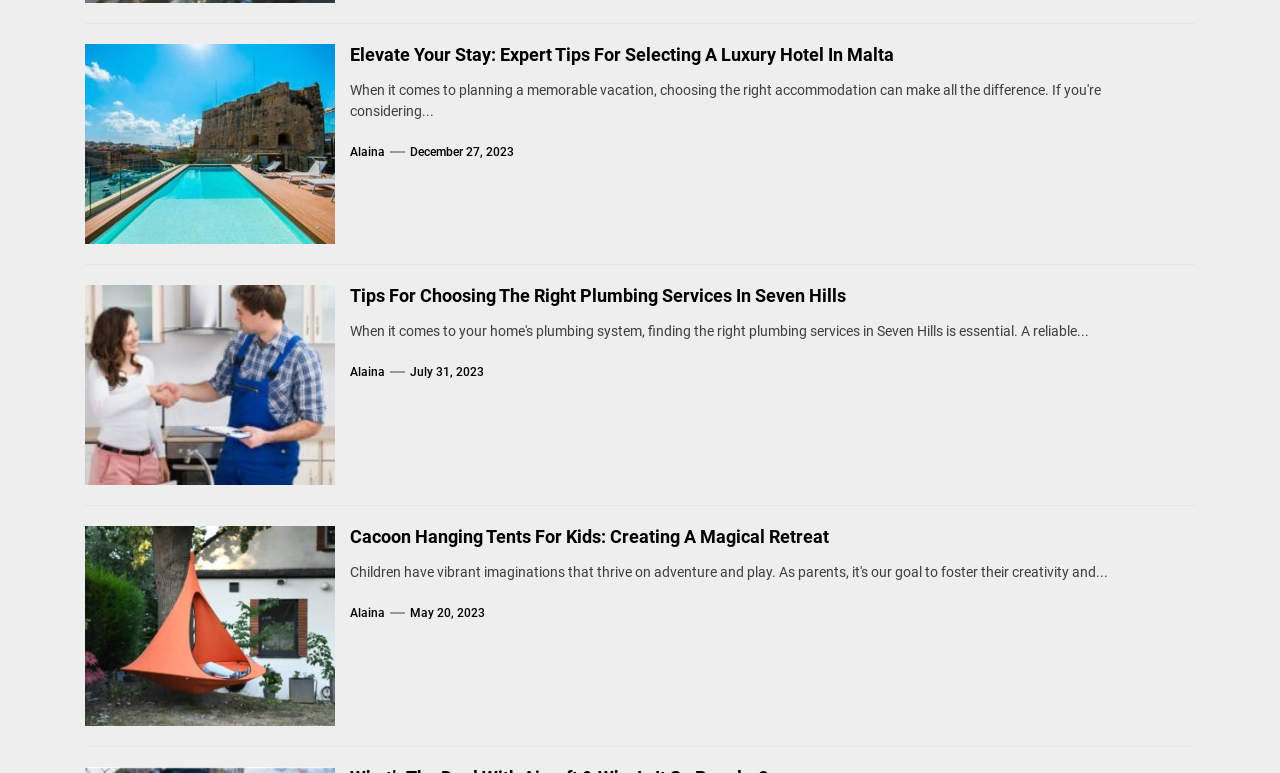Please find the bounding box coordinates of the section that needs to be clicked to achieve this instruction: "check the post date of July 31, 2023".

[0.32, 0.47, 0.378, 0.493]